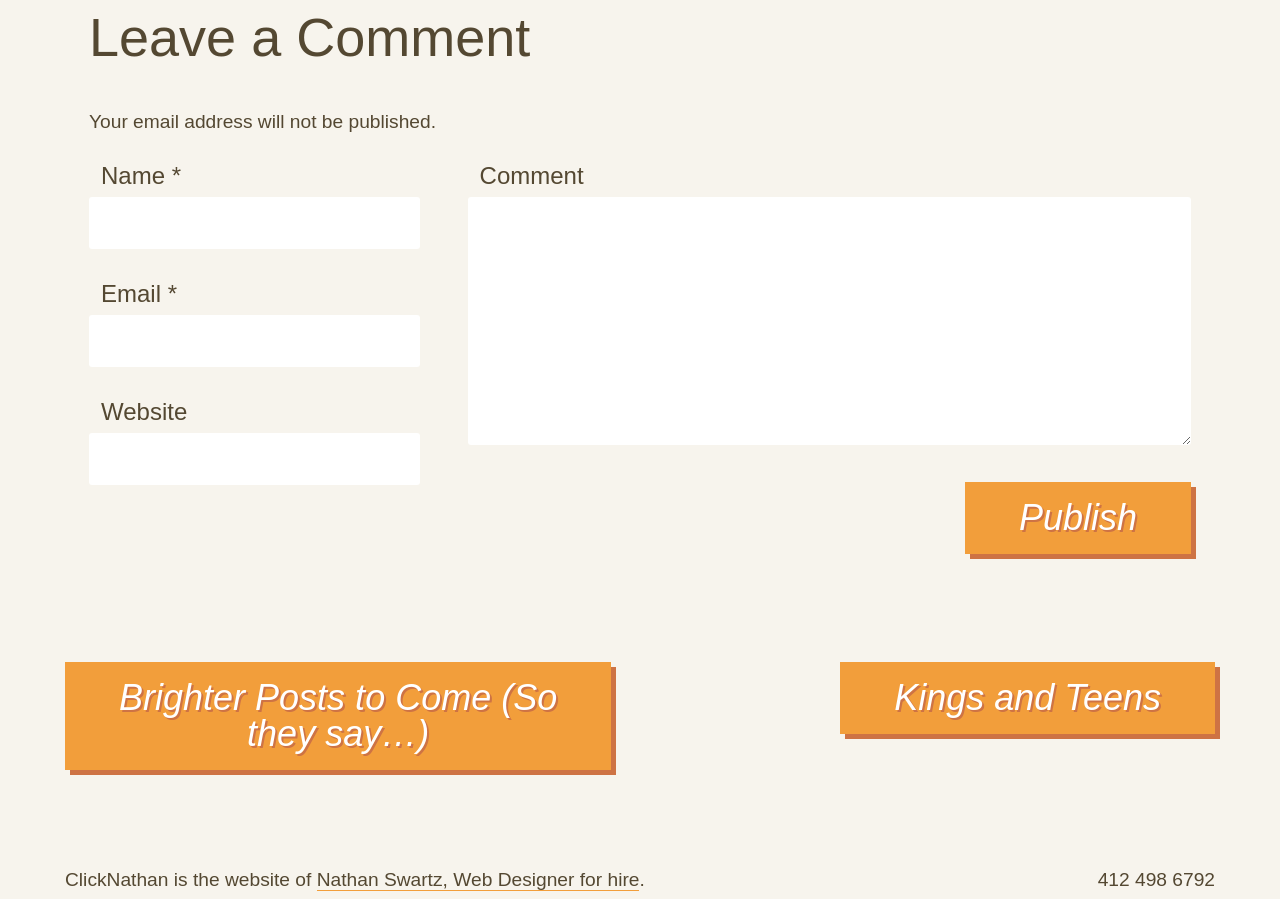How many links are there at the bottom of the webpage?
Deliver a detailed and extensive answer to the question.

There are three links at the bottom of the webpage: 'Brighter Posts to Come (So they say…)', 'Kings and Teens', and 'Nathan Swartz, Web Designer for hire', which are indicated by the link elements with bounding box coordinates [0.051, 0.737, 0.478, 0.857], [0.656, 0.737, 0.949, 0.817], and [0.247, 0.967, 0.5, 0.991] respectively.